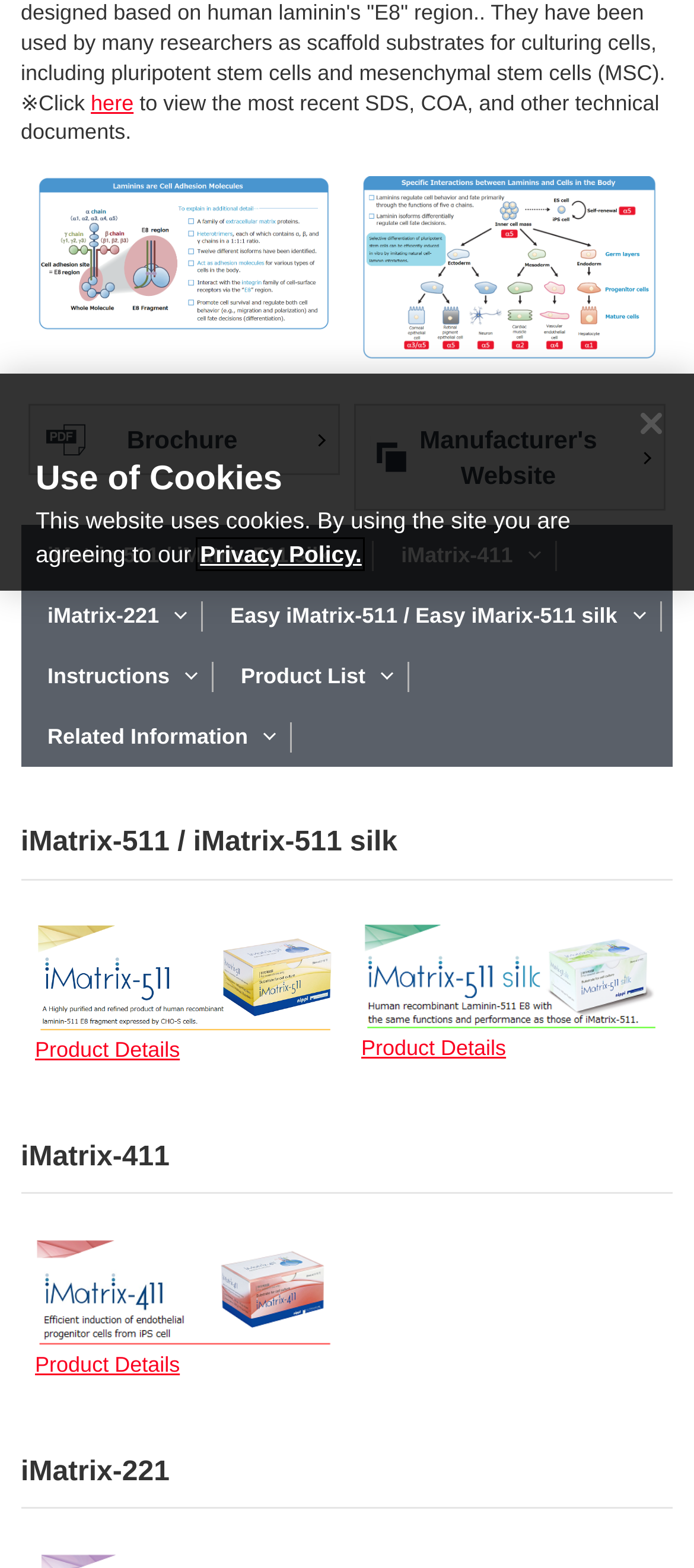Extract the bounding box of the UI element described as: "iMatrix-411".

[0.54, 0.335, 0.803, 0.374]